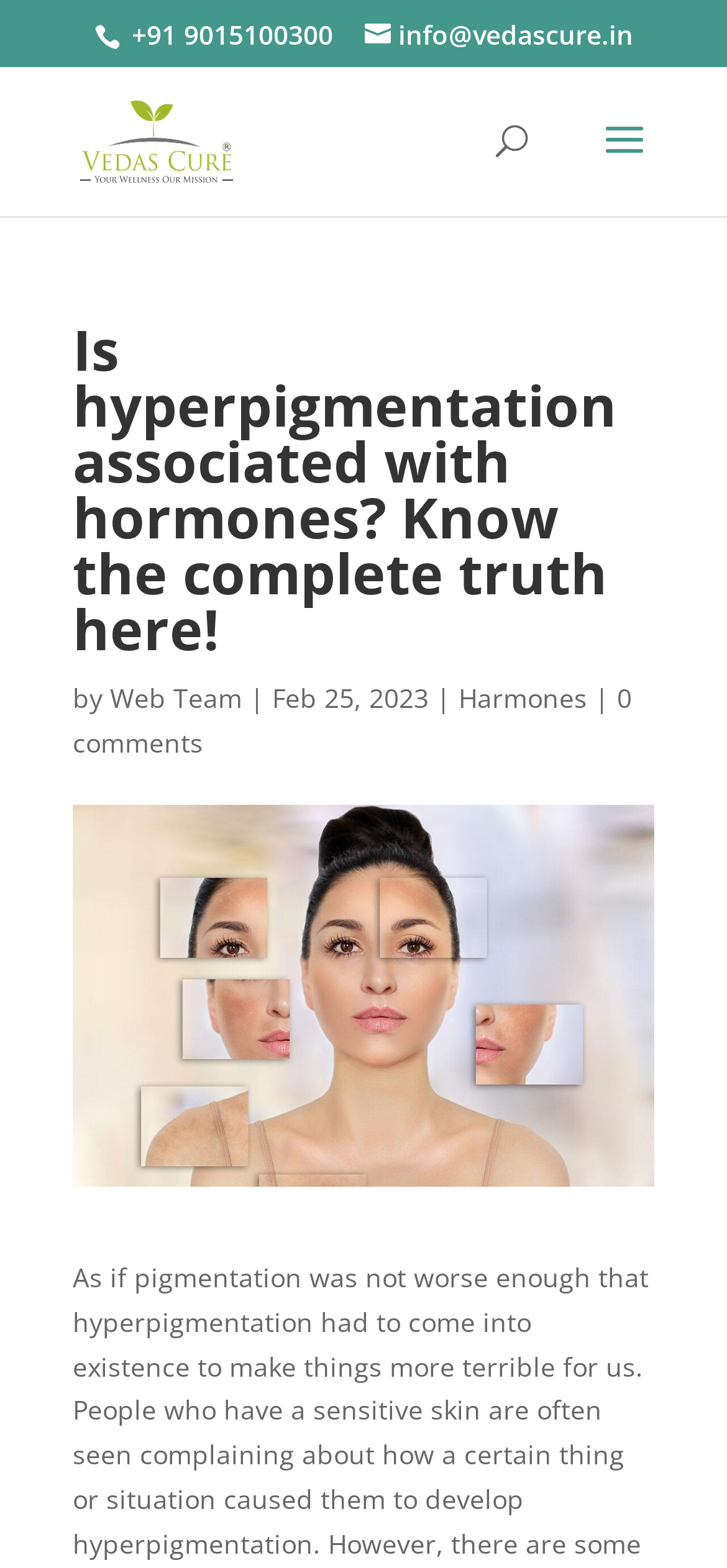Analyze the image and give a detailed response to the question:
When was the article published?

I found the publication date by looking at the StaticText element with the bounding box coordinates [0.374, 0.434, 0.59, 0.456], which contains the text 'Feb 25, 2023'.